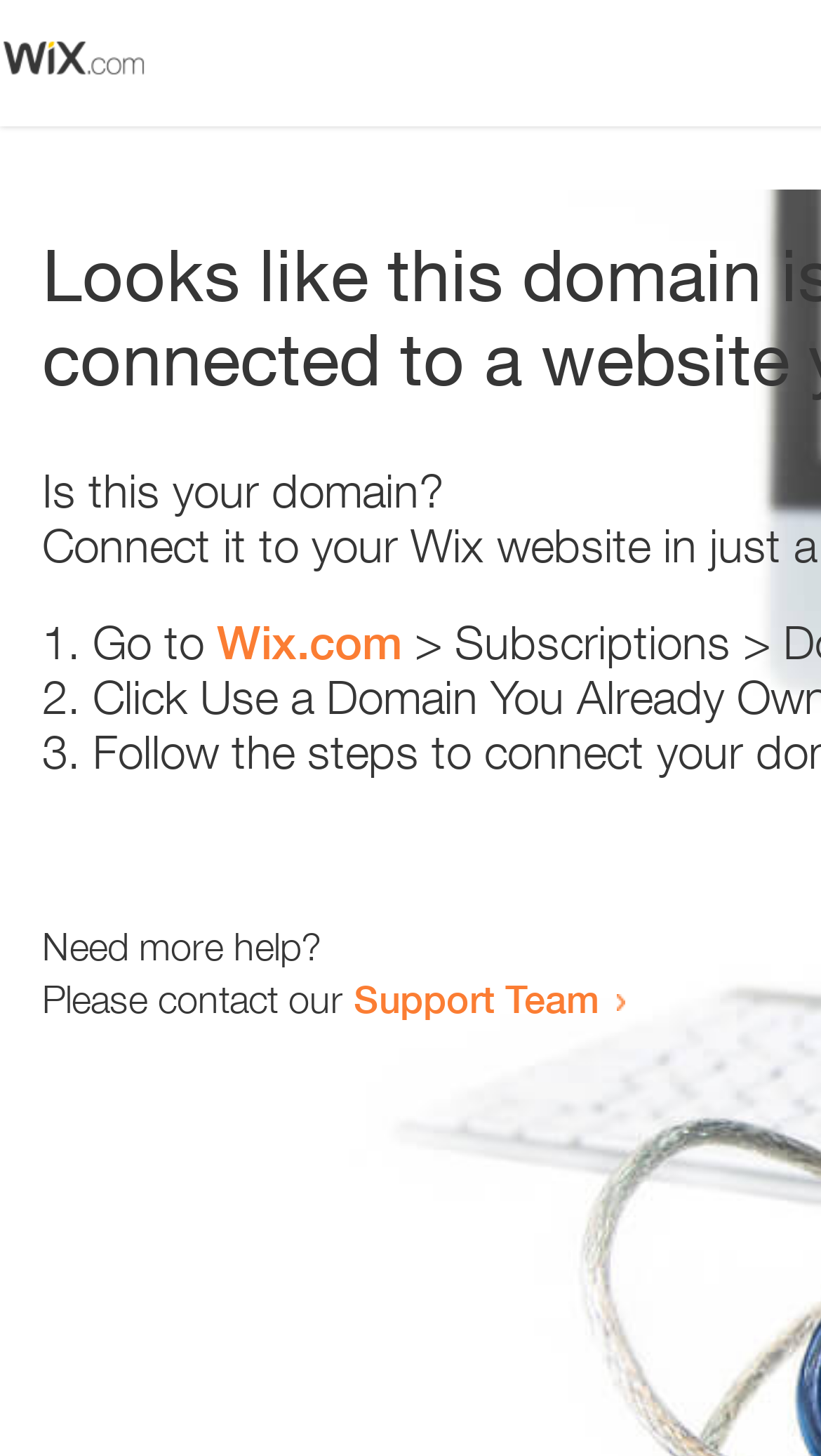Carefully examine the image and provide an in-depth answer to the question: What is the purpose of the webpage?

The question is asking about the purpose of the webpage. Based on the text and content, it appears that the webpage is intended to help users with an error or issue related to their domain, providing steps to resolve the issue.